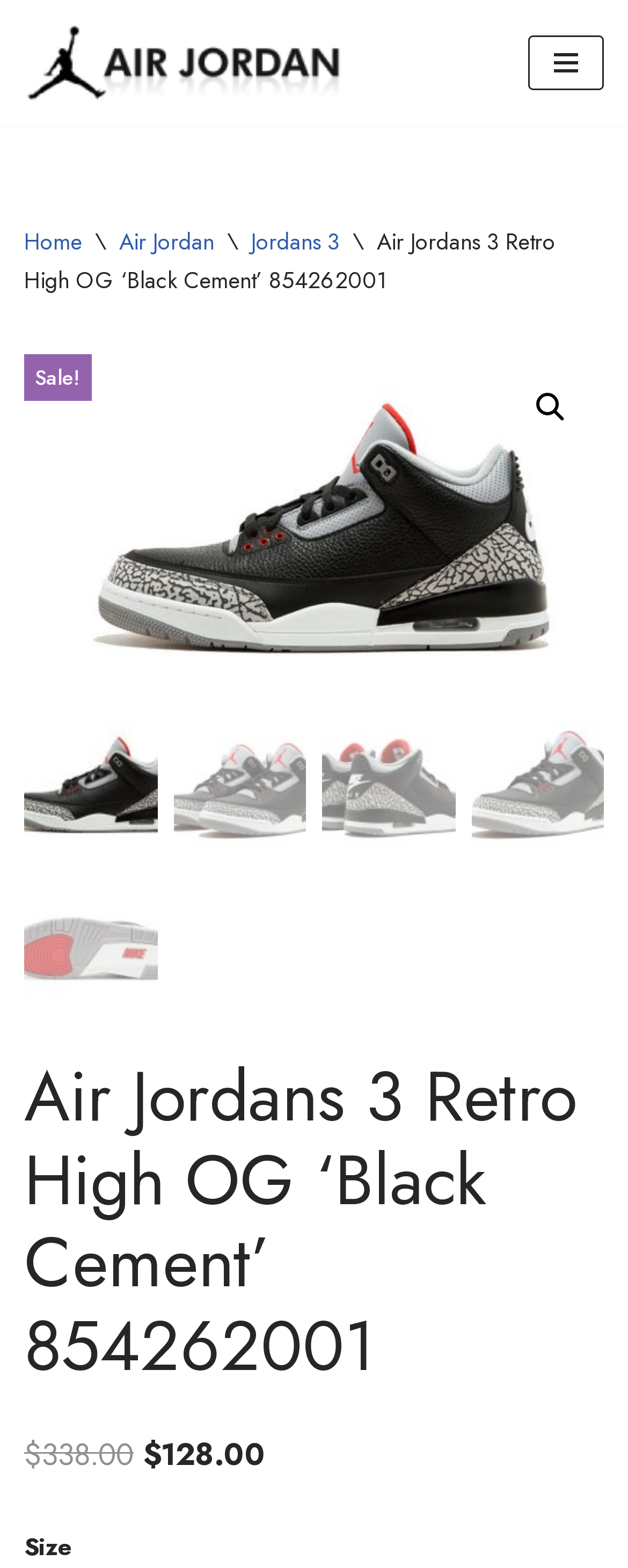Please give a concise answer to this question using a single word or phrase: 
What is the name of the product?

Air Jordans 3 Retro High OG ‘Black Cement’ 854262001